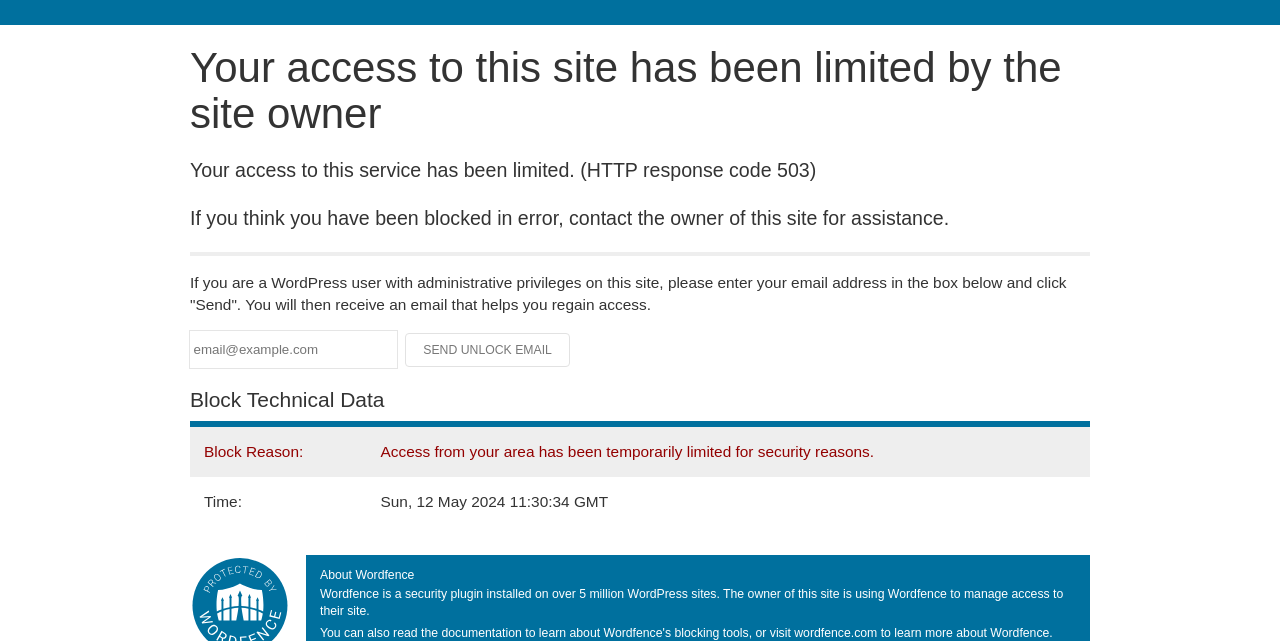Extract the main title from the webpage.

Your access to this site has been limited by the site owner